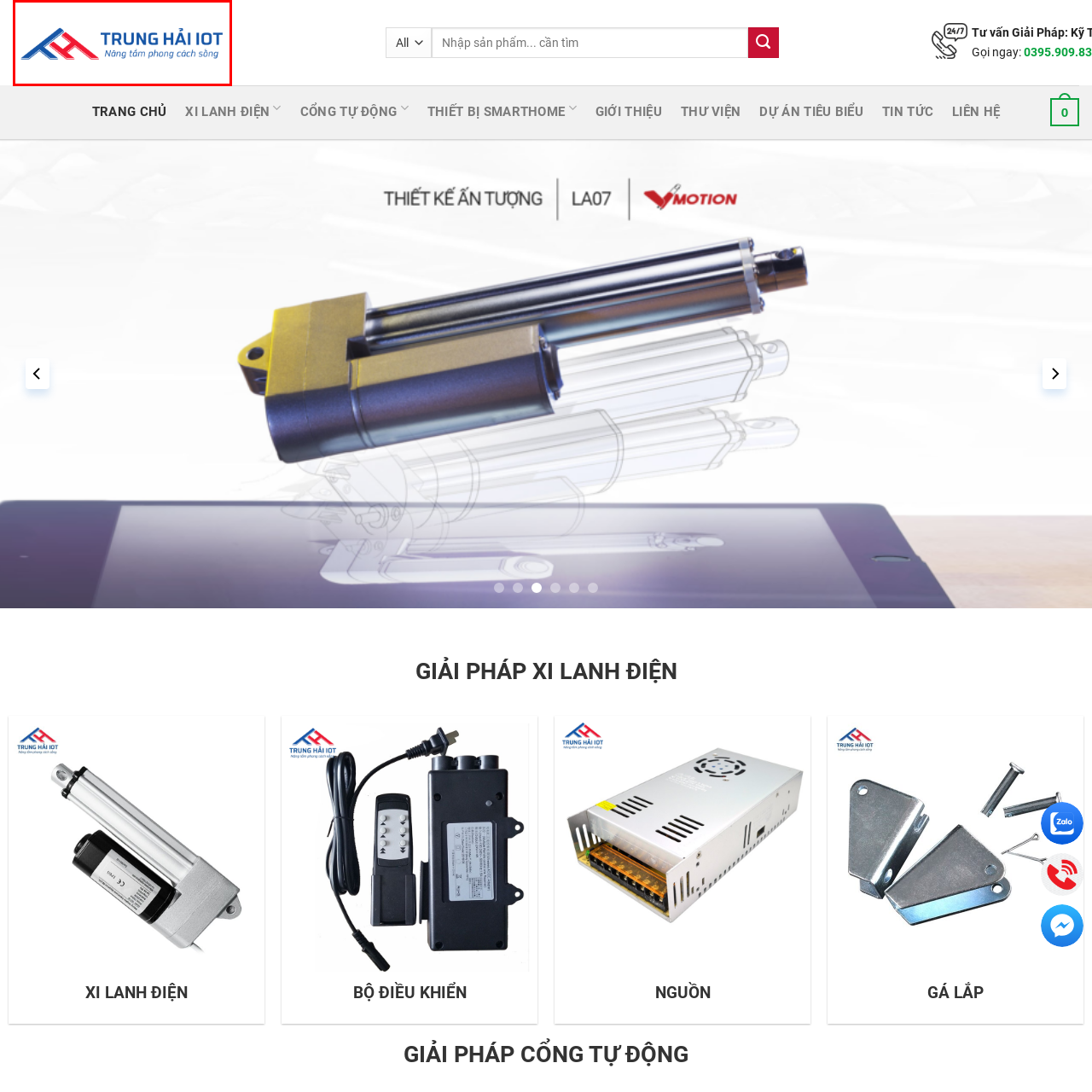What is the tagline of the company?
Focus on the section of the image encased in the red bounding box and provide a detailed answer based on the visual details you find.

Underneath the company name, a tagline reads 'Nâng tầm phong cách sống', which translates to 'Elevating lifestyle', further emphasizing the brand's commitment to enhancing quality of living through technological advancements.